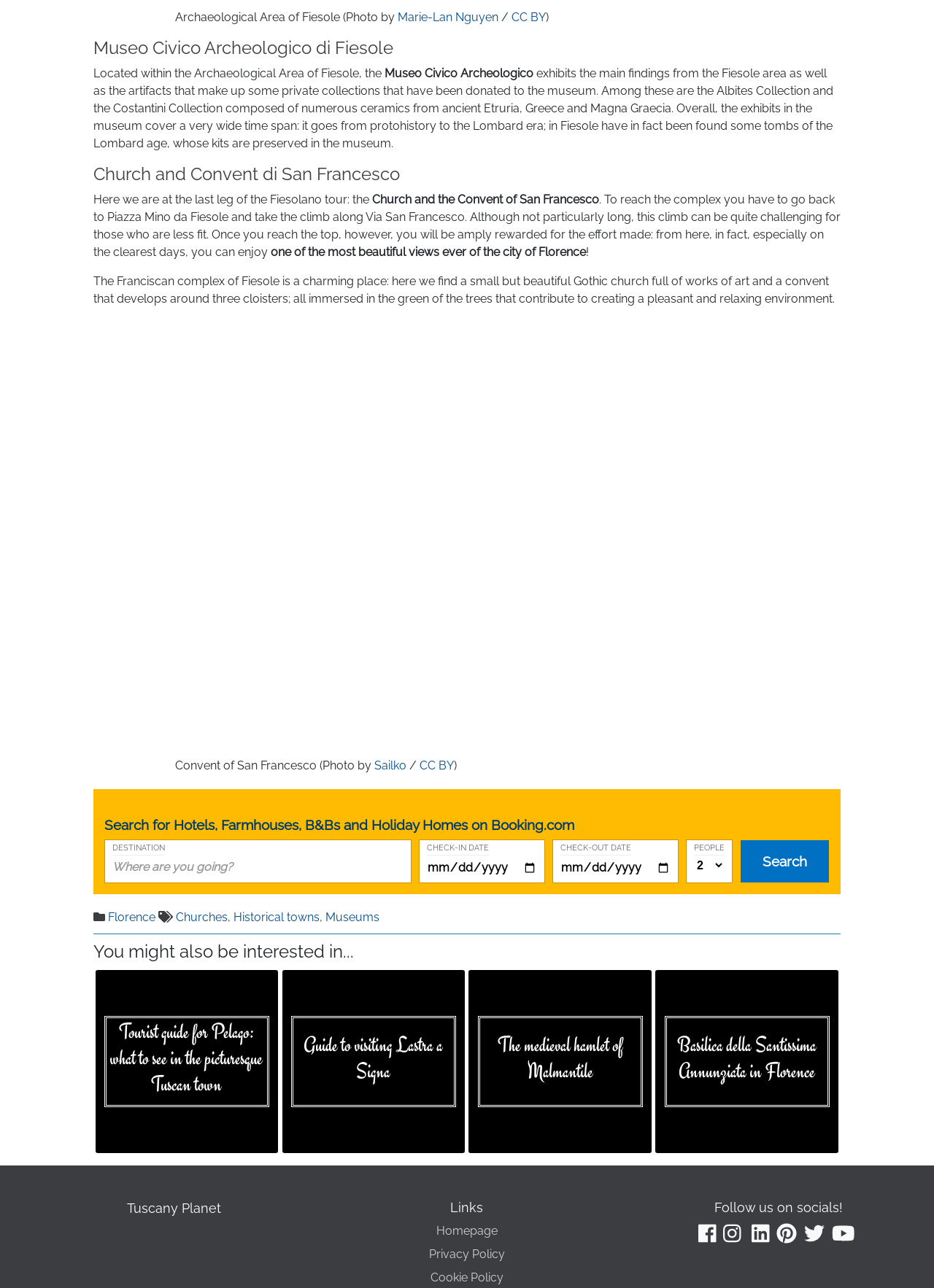Please locate the bounding box coordinates of the region I need to click to follow this instruction: "Check the museum information".

[0.1, 0.03, 0.9, 0.046]